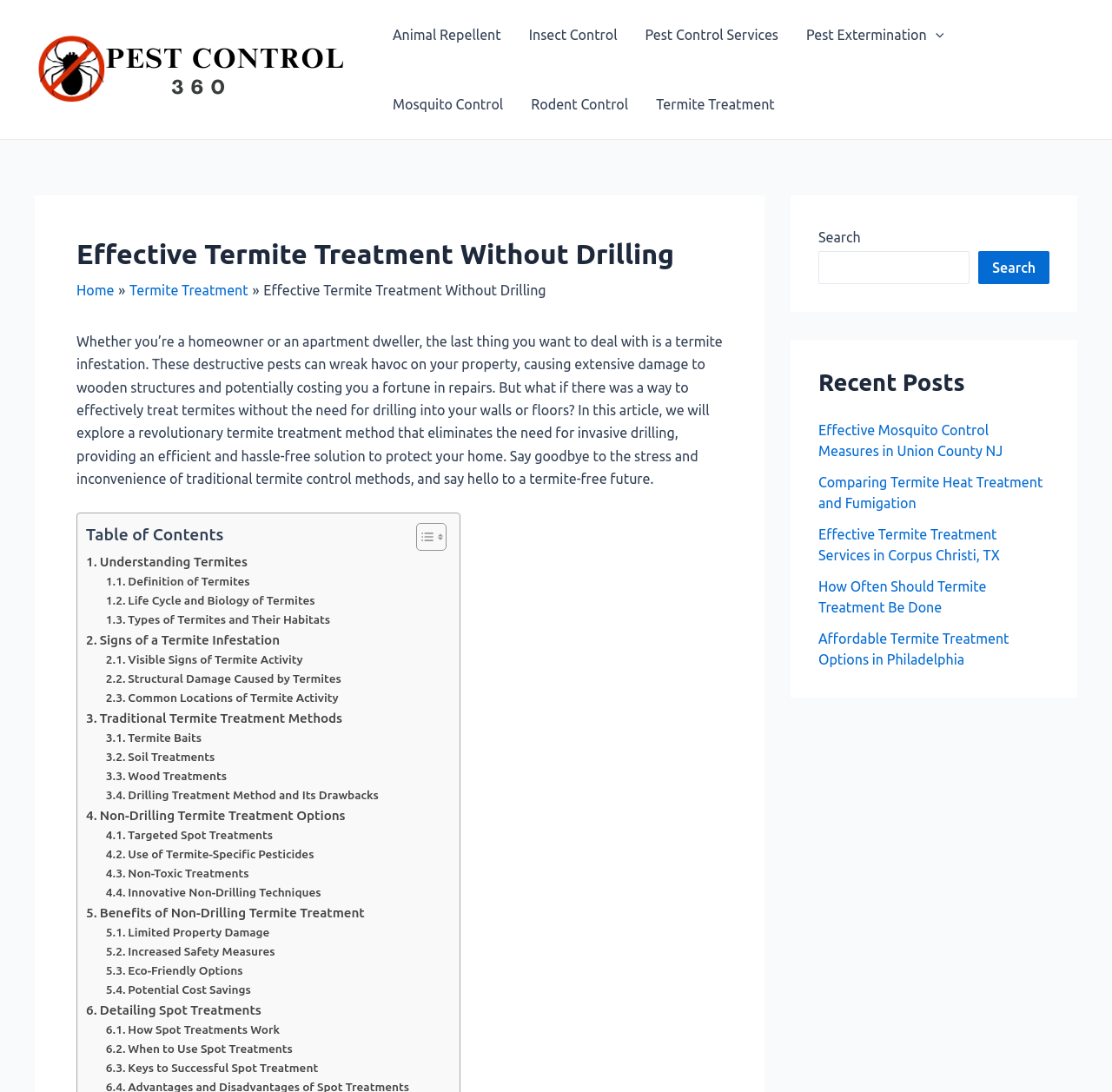Find the bounding box coordinates for the element that must be clicked to complete the instruction: "Search for a term". The coordinates should be four float numbers between 0 and 1, indicated as [left, top, right, bottom].

[0.736, 0.23, 0.872, 0.26]